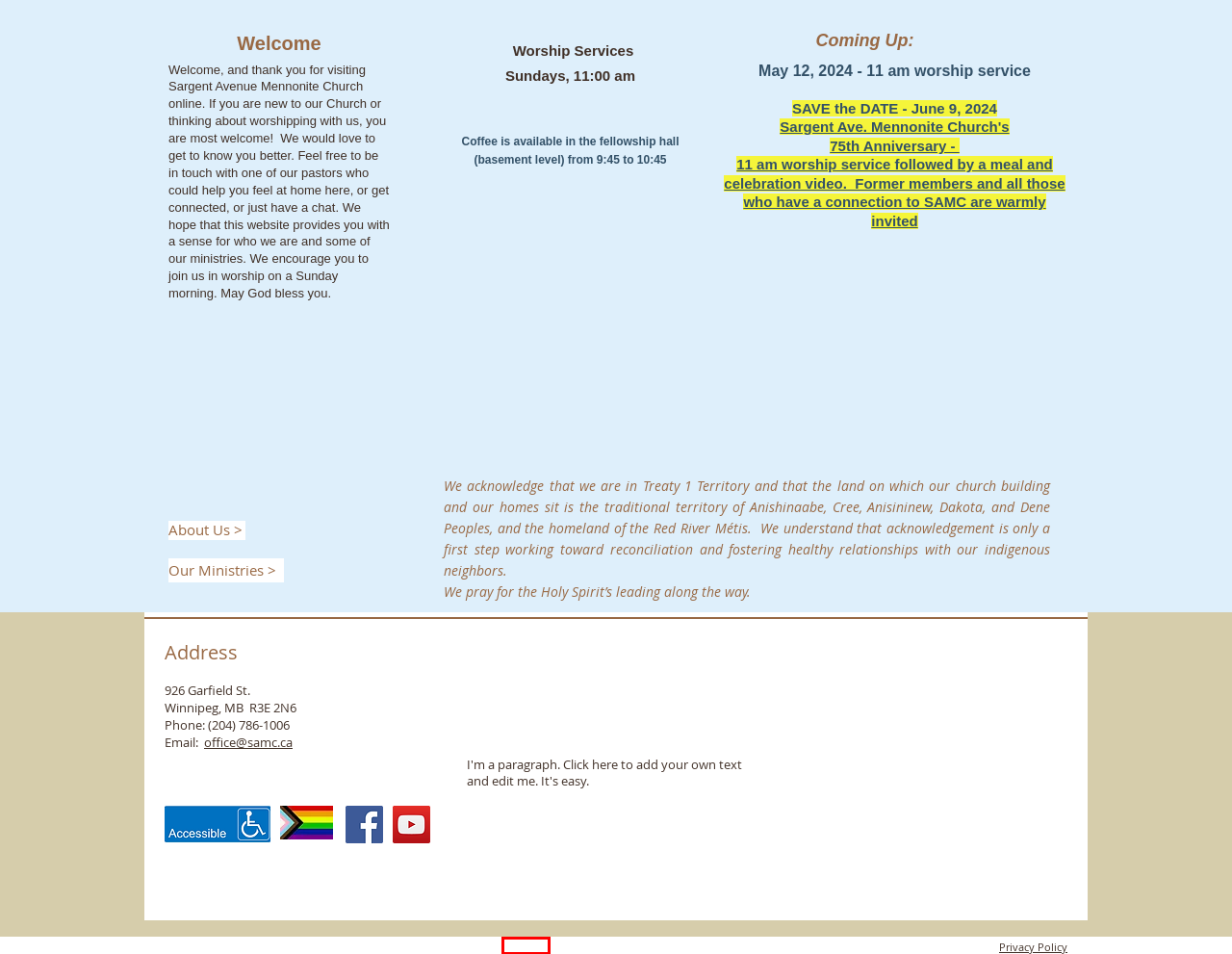With the provided webpage screenshot containing a red bounding box around a UI element, determine which description best matches the new webpage that appears after clicking the selected element. The choices are:
A. samc
B. Sargent Avenue Mennonite Church | About Us
C. donations | samc
D. Sargent Avenue Mennonite Church | Connections
E. Sargent Avenue Mennonite Church | Ministries
F. Website Builder - Create a Free Website Today | Wix.com
G. Sargent Avenue Mennonite Church | Staff
H. Sargent Avenue Mennonite Church | Privacy Policy

F